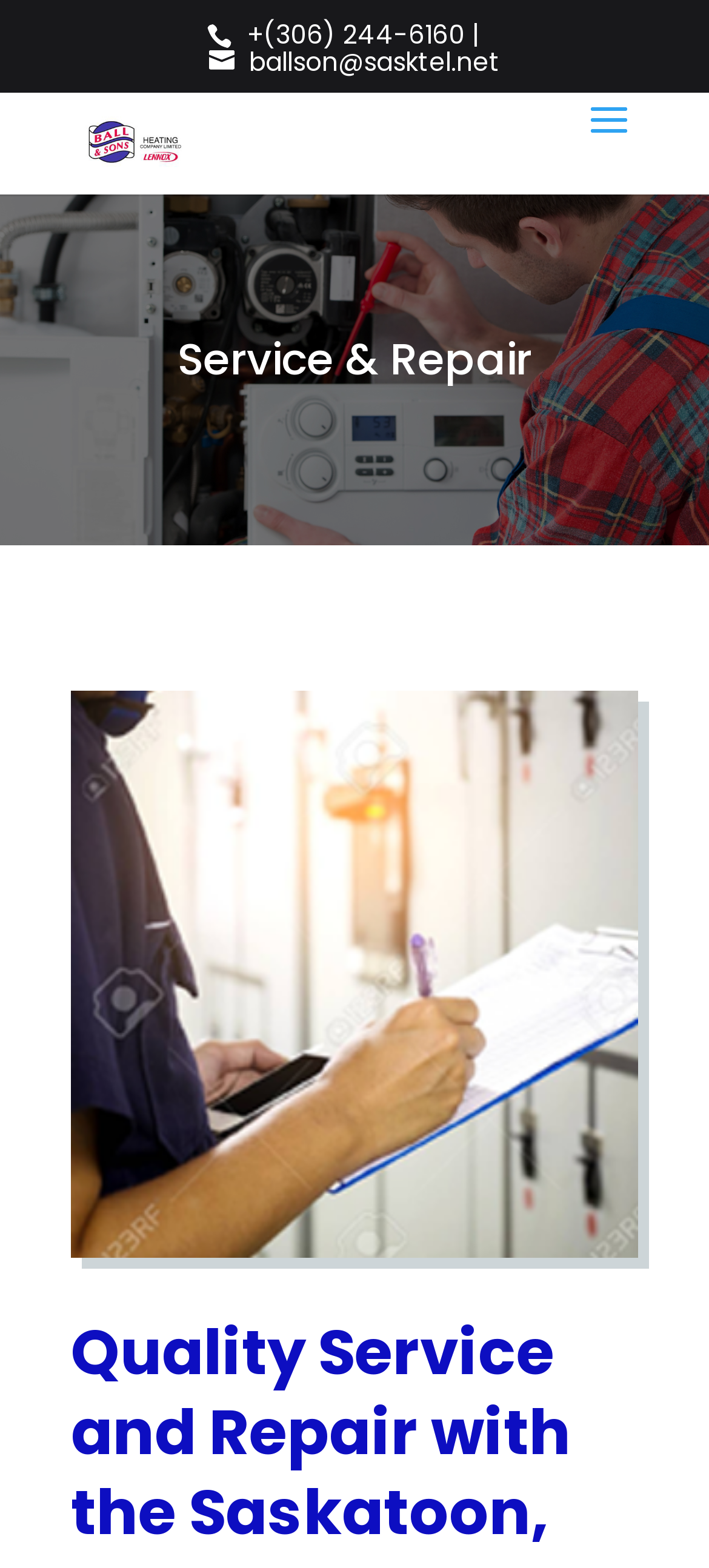Identify the bounding box coordinates for the UI element described as follows: name="s" placeholder="Search …" title="Search for:". Use the format (top-left x, top-left y, bottom-right x, bottom-right y) and ensure all values are floating point numbers between 0 and 1.

[0.463, 0.059, 0.823, 0.061]